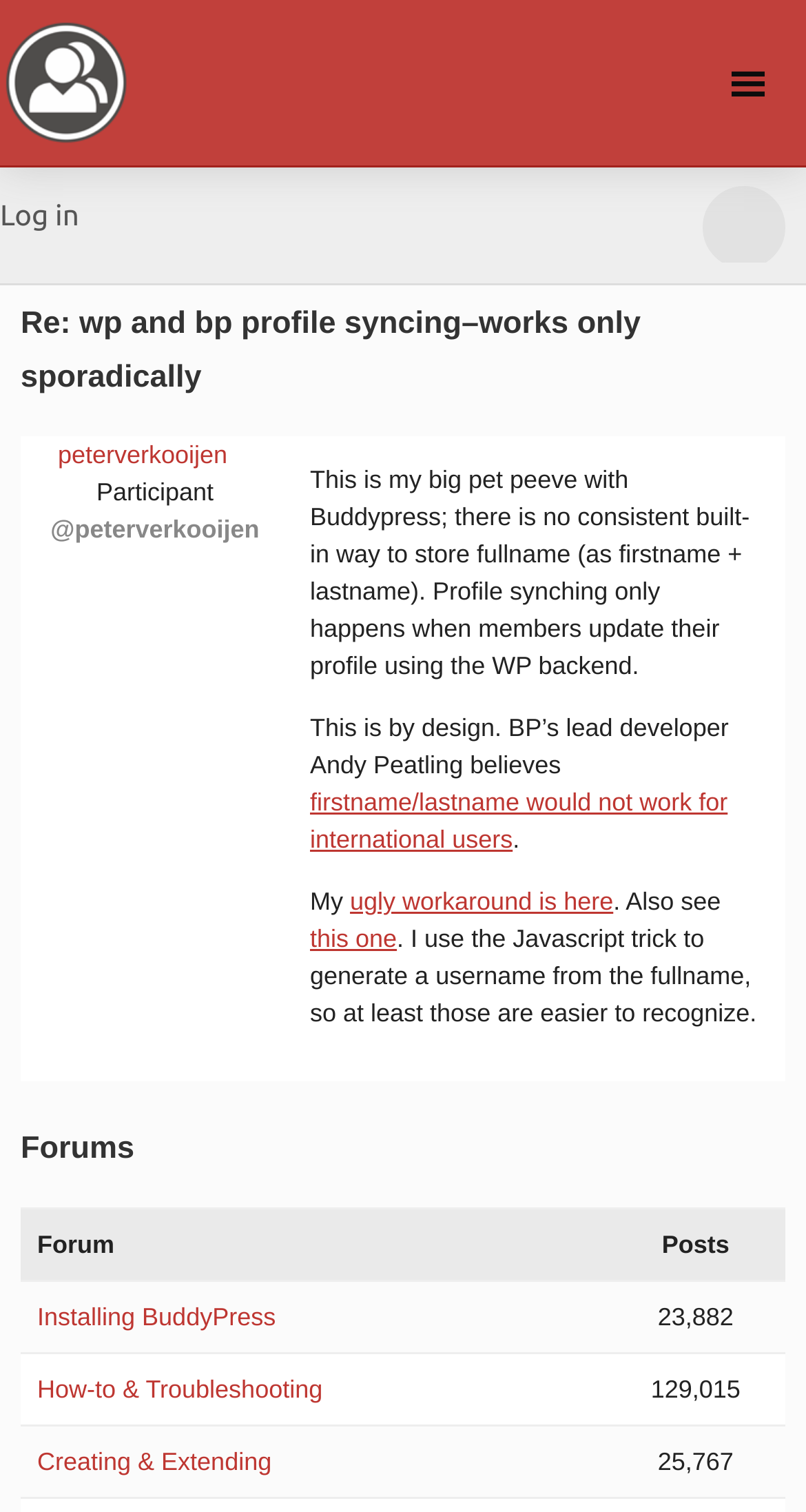Pinpoint the bounding box coordinates for the area that should be clicked to perform the following instruction: "Go to the Forums section".

[0.026, 0.742, 0.974, 0.778]